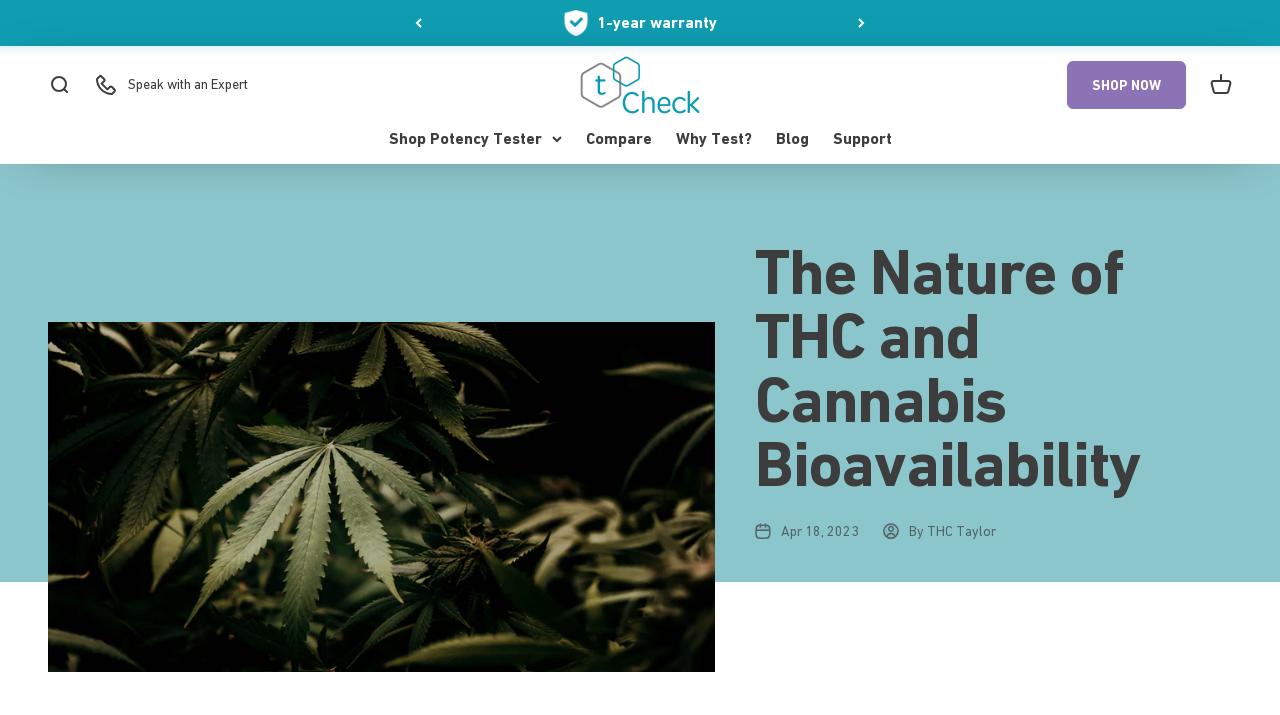What is the topic of the article?
Please use the image to provide a one-word or short phrase answer.

Cannabis Bioavailability